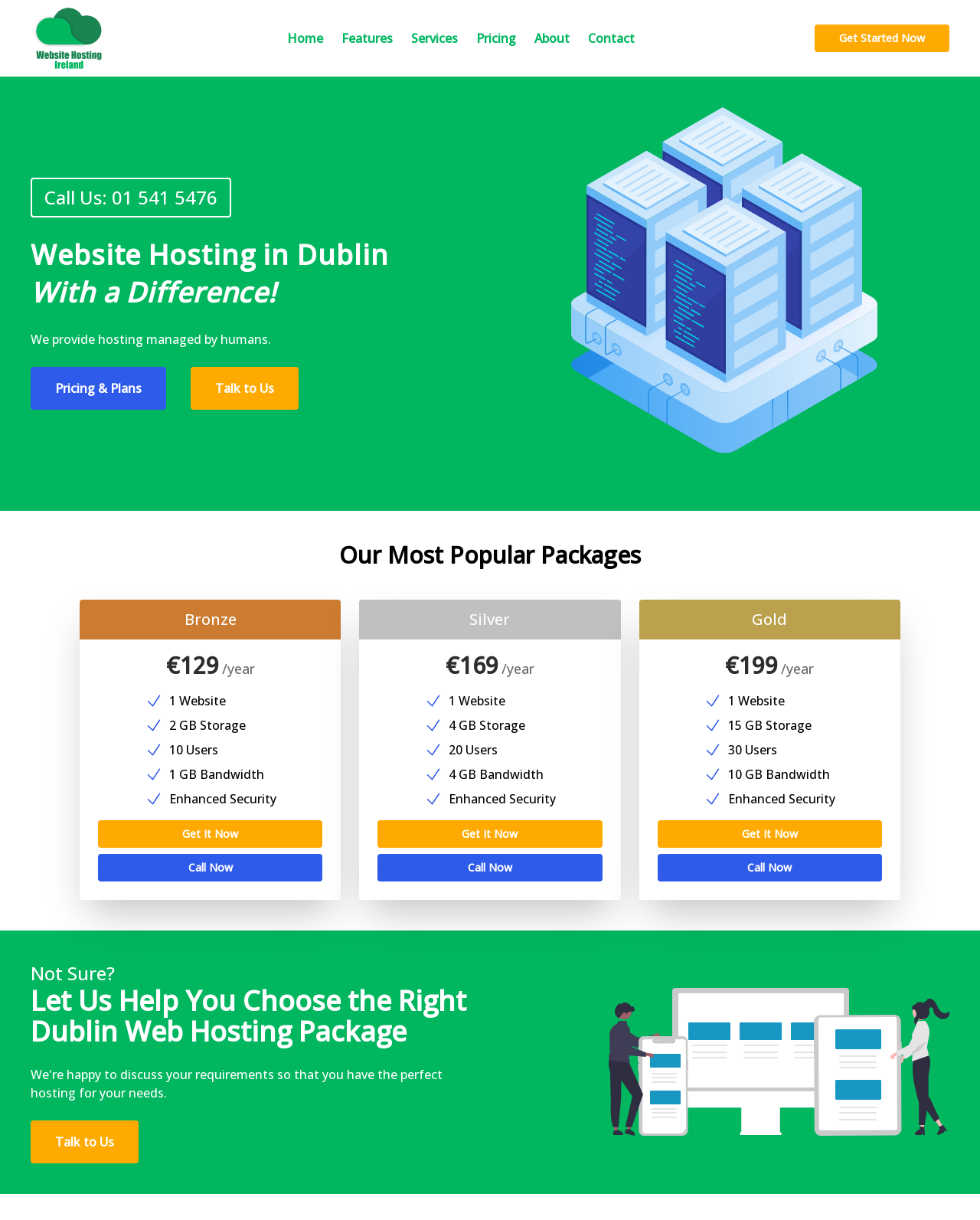Using the image as a reference, answer the following question in as much detail as possible:
What is the price of the Silver package?

The price of the Silver package can be found under the 'Silver' heading, which is €169 per year, as indicated by the text next to the 'Get It Now' button.